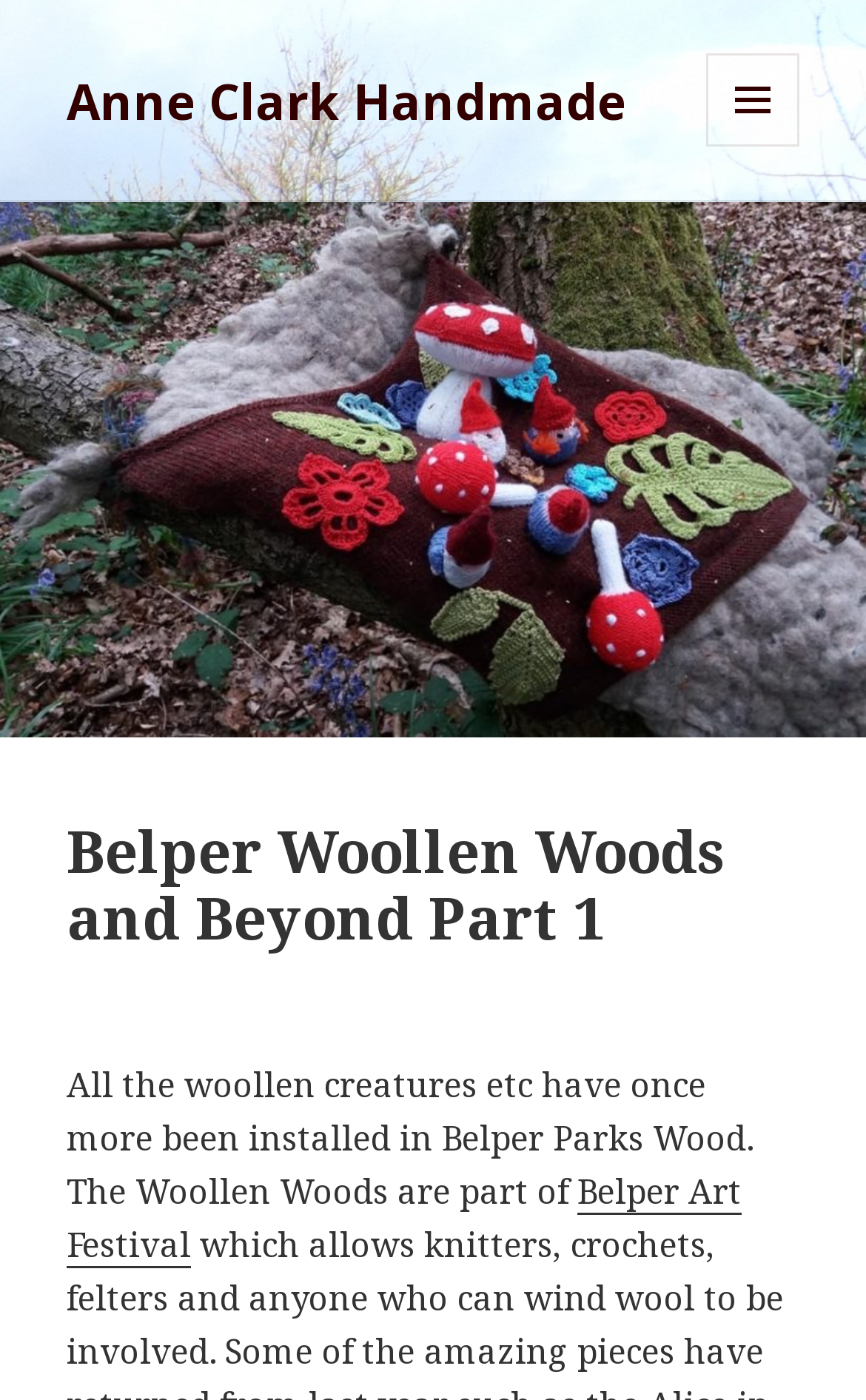Please find the bounding box coordinates (top-left x, top-left y, bottom-right x, bottom-right y) in the screenshot for the UI element described as follows: Belper Art Festival

[0.077, 0.835, 0.856, 0.906]